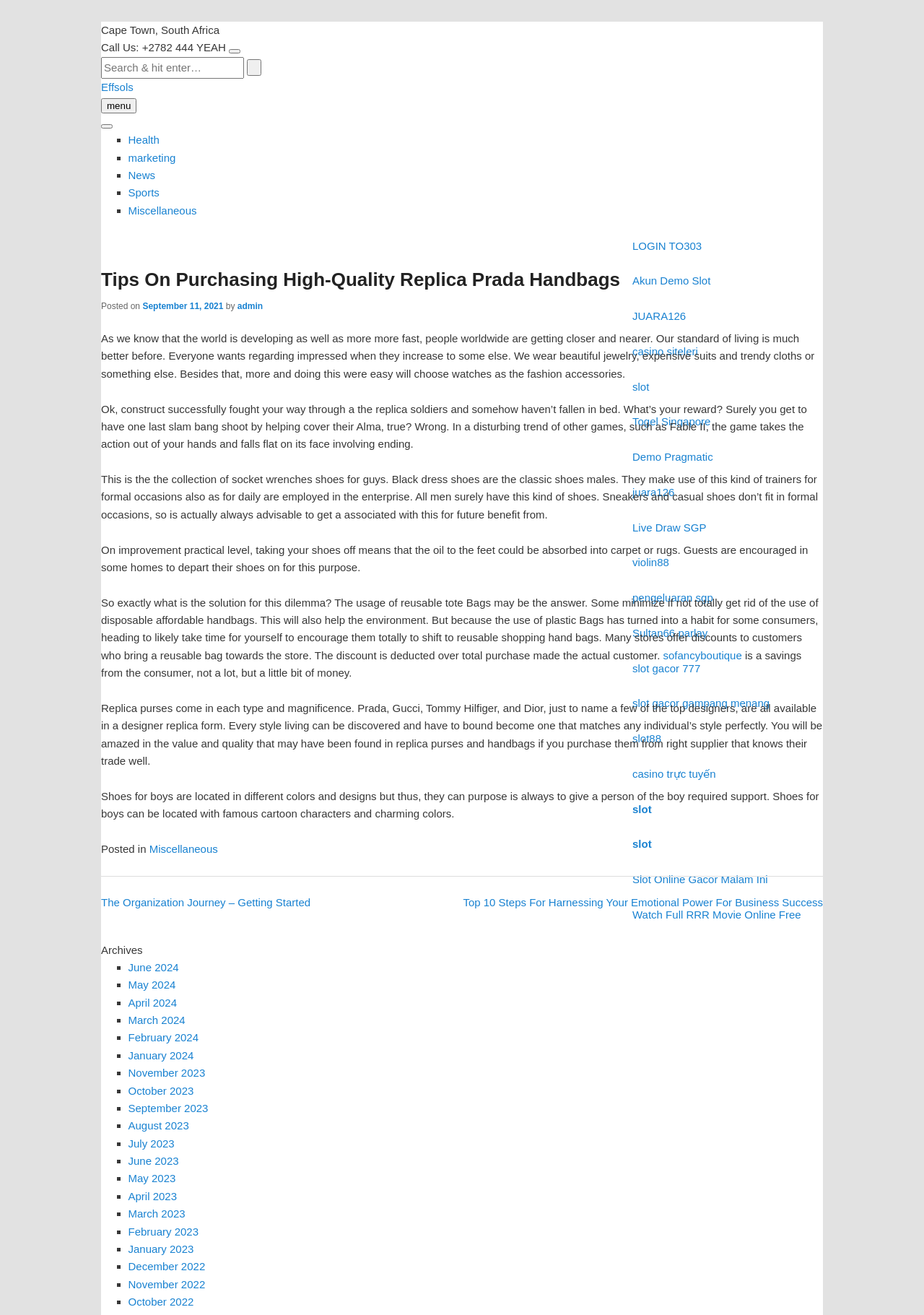Given the element description: "slot gacor gampang menang", predict the bounding box coordinates of the UI element it refers to, using four float numbers between 0 and 1, i.e., [left, top, right, bottom].

[0.684, 0.53, 0.833, 0.539]